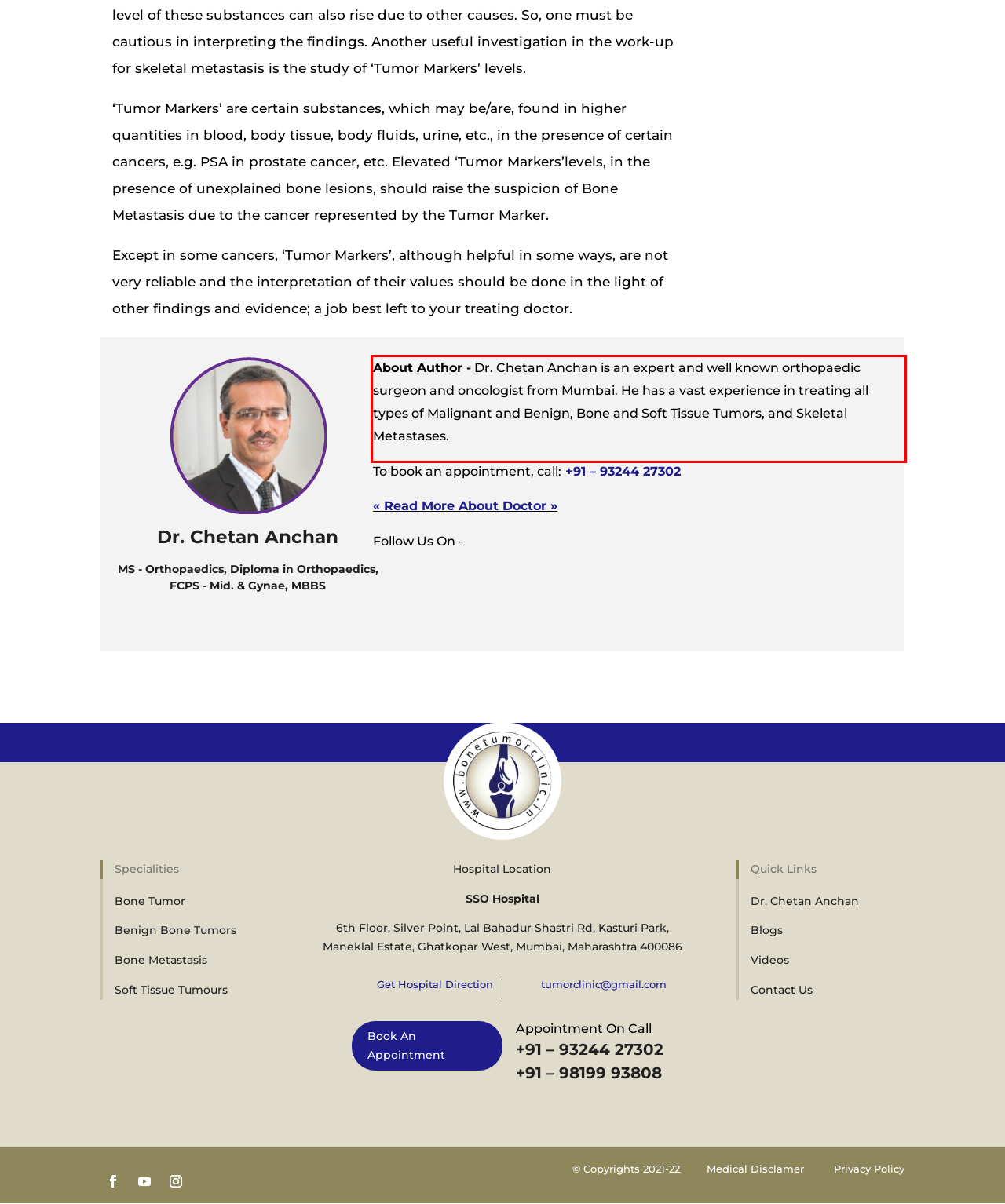Given a webpage screenshot with a red bounding box, perform OCR to read and deliver the text enclosed by the red bounding box.

About Author - Dr. Chetan Anchan is an expert and well known orthopaedic surgeon and oncologist from Mumbai. He has a vast experience in treating all types of Malignant and Benign, Bone and Soft Tissue Tumors, and Skeletal Metastases.